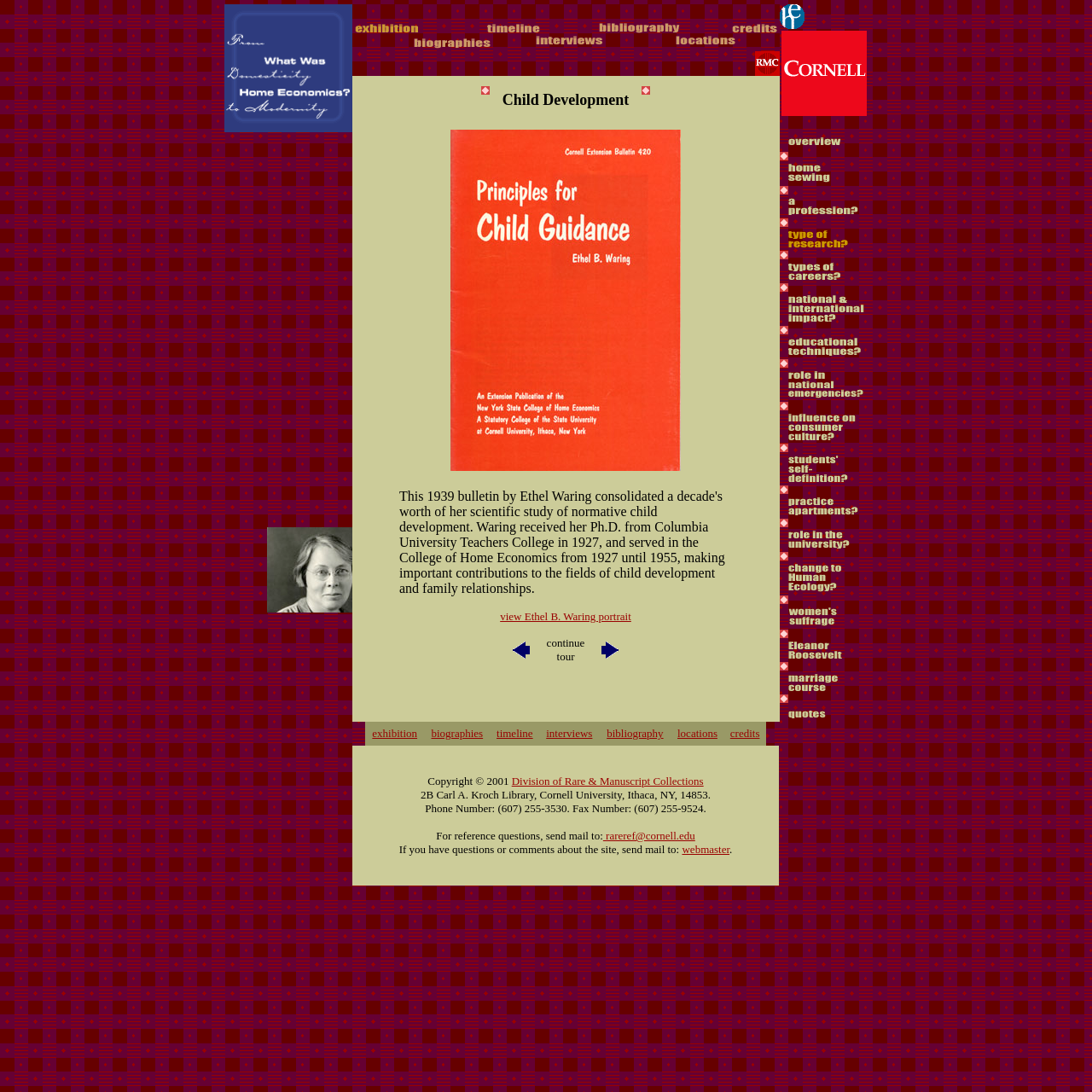Identify the bounding box coordinates of the section to be clicked to complete the task described by the following instruction: "access the credits". The coordinates should be four float numbers between 0 and 1, formatted as [left, top, right, bottom].

[0.67, 0.019, 0.711, 0.032]